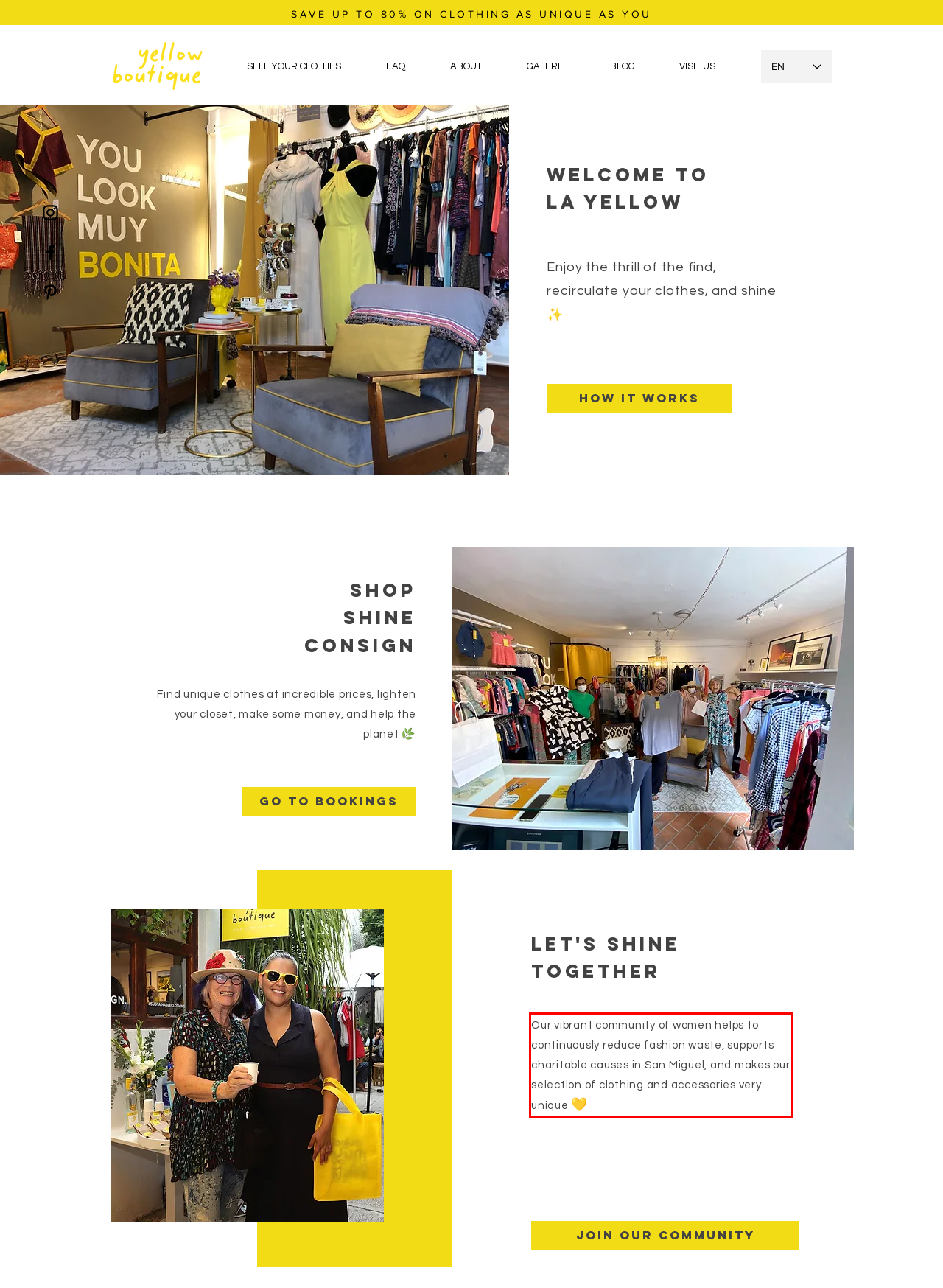You are provided with a screenshot of a webpage that includes a UI element enclosed in a red rectangle. Extract the text content inside this red rectangle.

Our vibrant community of women helps to continuously reduce fashion waste, supports charitable causes in San Miguel, and makes our selection of clothing and accessories very unique 💛